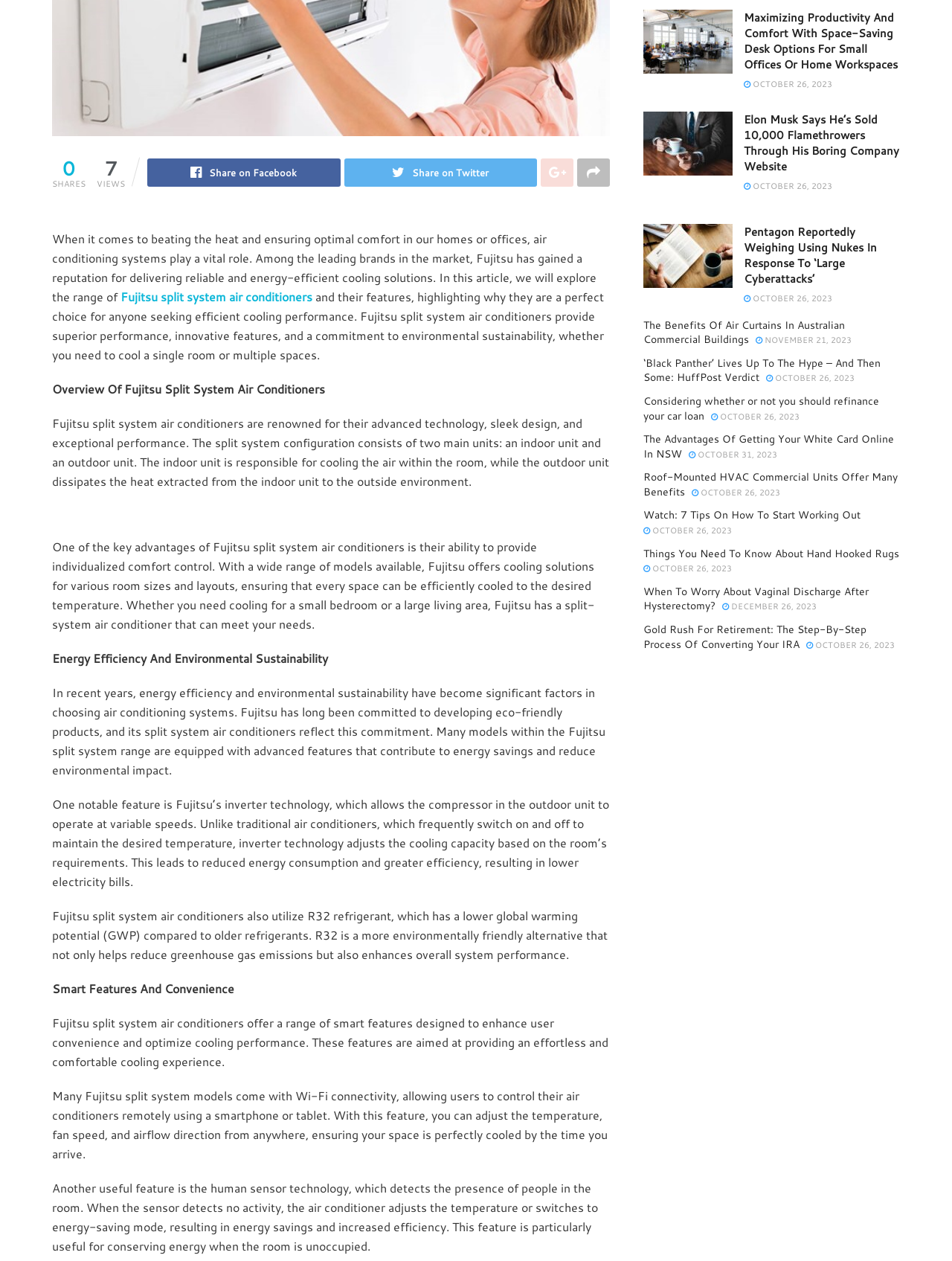Using the provided description October 31, 2023, find the bounding box coordinates for the UI element. Provide the coordinates in (top-left x, top-left y, bottom-right x, bottom-right y) format, ensuring all values are between 0 and 1.

[0.723, 0.356, 0.816, 0.365]